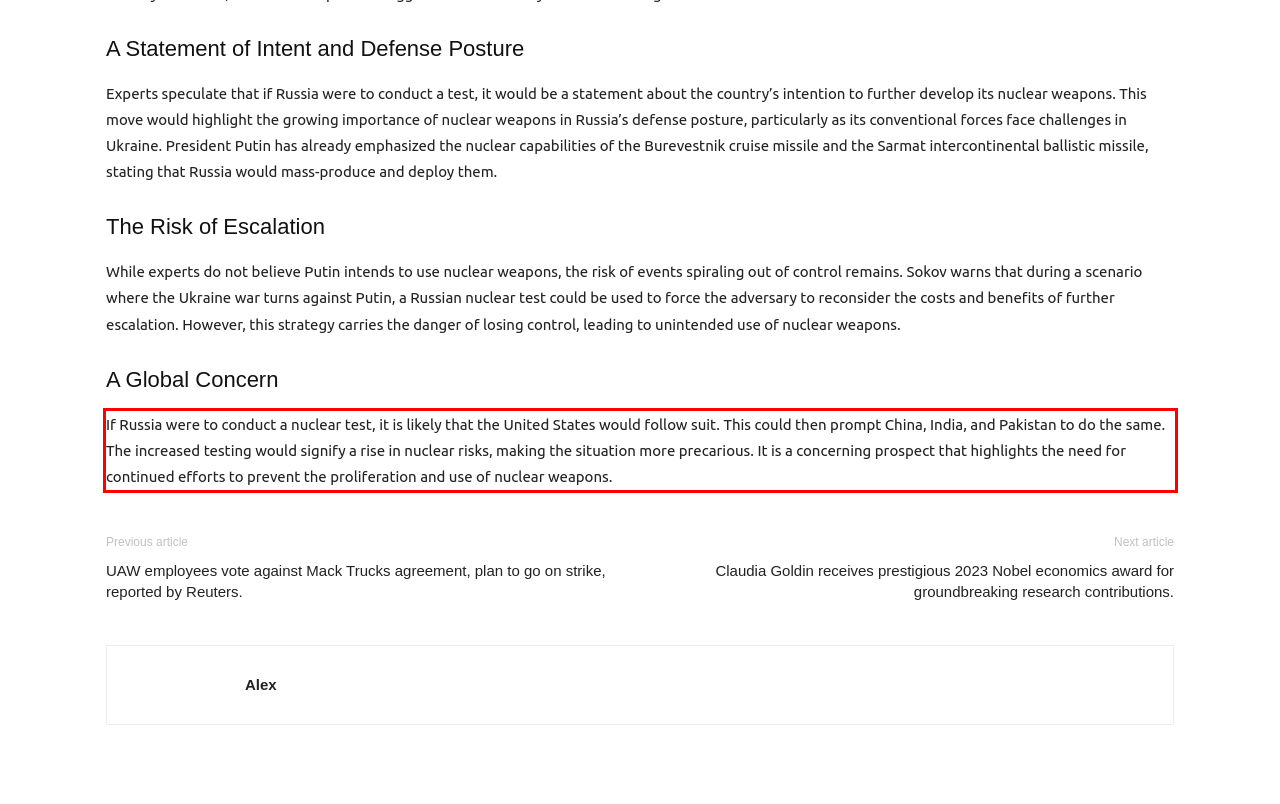Within the screenshot of a webpage, identify the red bounding box and perform OCR to capture the text content it contains.

If Russia were to conduct a nuclear test, it is likely that the United States would follow suit. This could then prompt China, India, and Pakistan to do the same. The increased testing would signify a rise in nuclear risks, making the situation more precarious. It is a concerning prospect that highlights the need for continued efforts to prevent the proliferation and use of nuclear weapons.